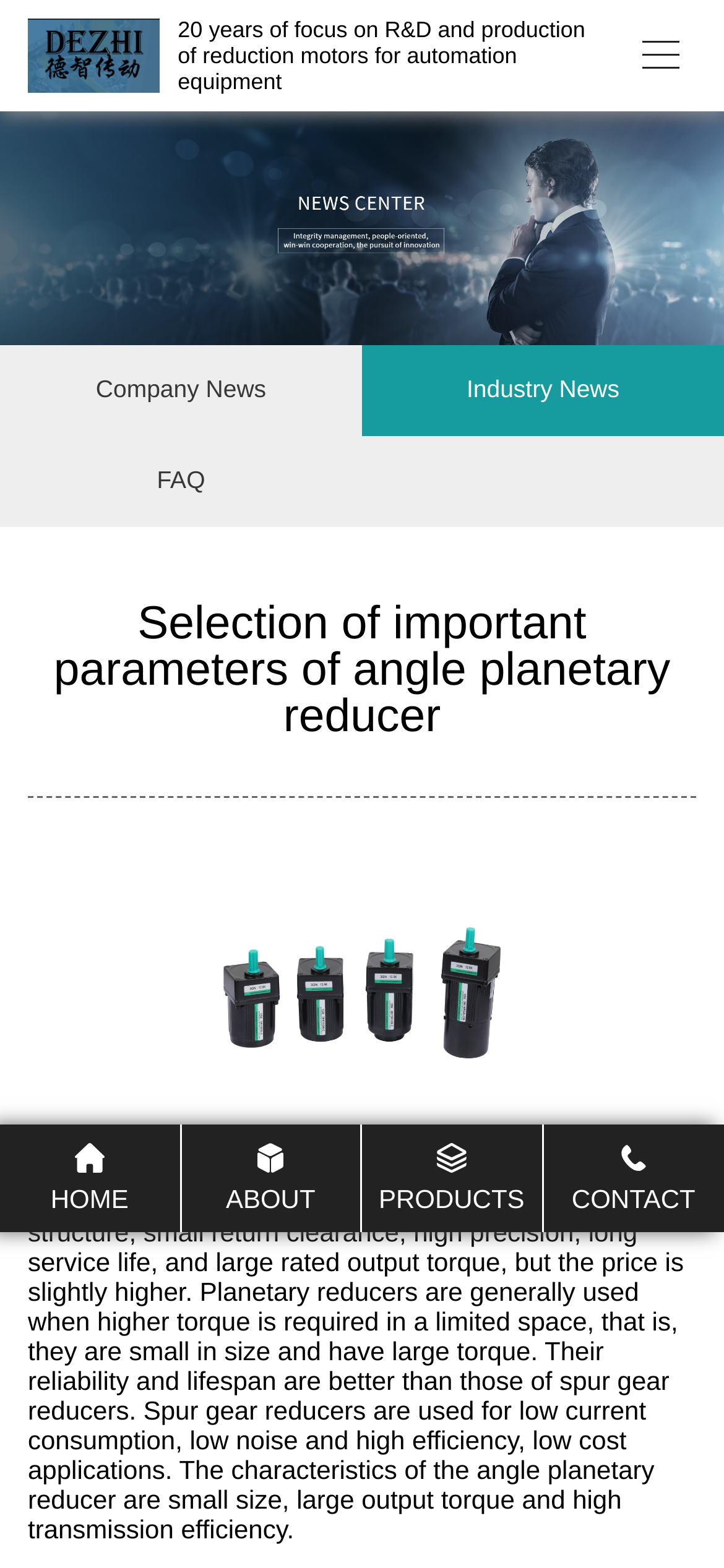Please provide the bounding box coordinates in the format (top-left x, top-left y, bottom-right x, bottom-right y). Remember, all values are floating point numbers between 0 and 1. What is the bounding box coordinate of the region described as: Company News

[0.0, 0.22, 0.5, 0.278]